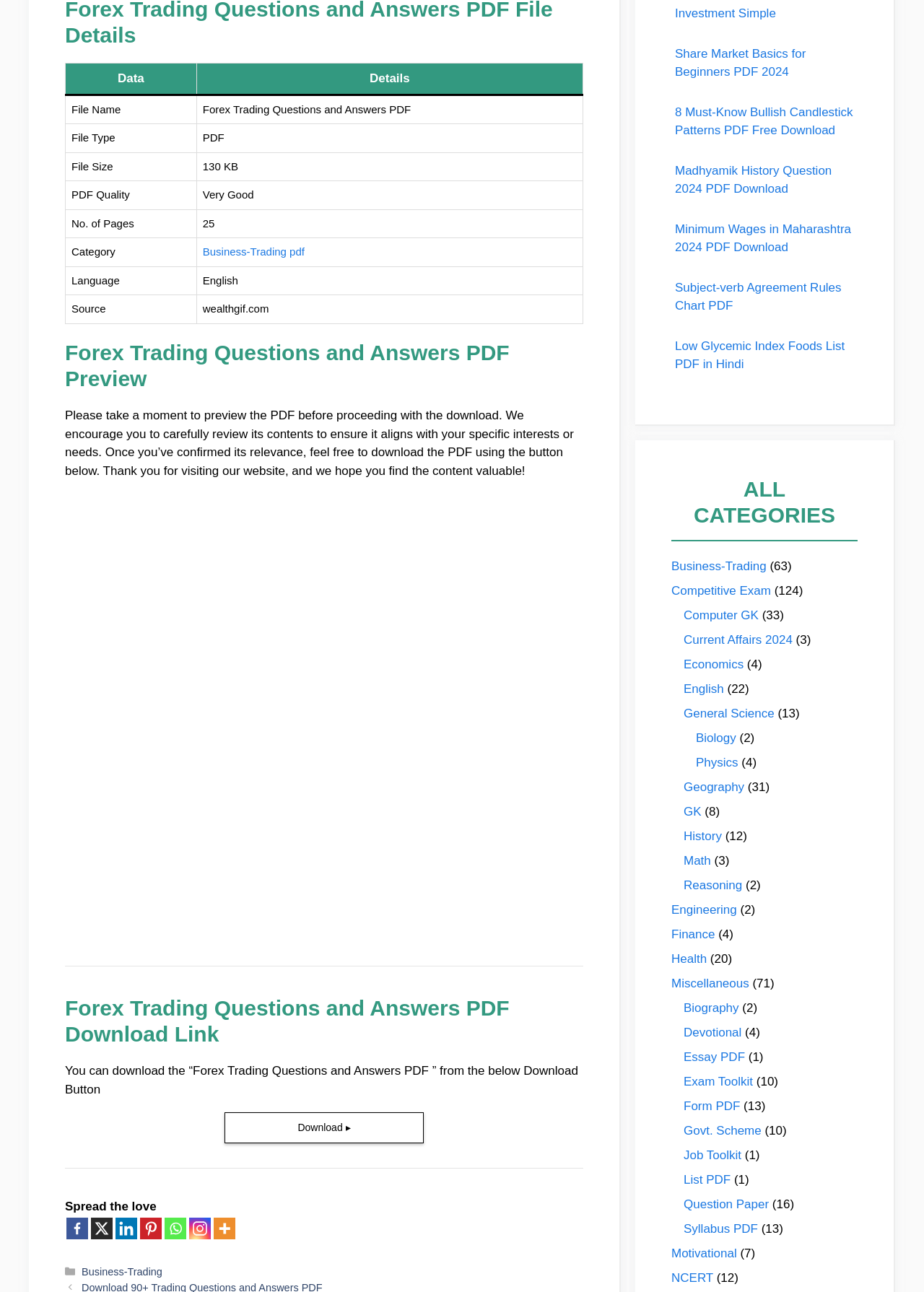What is the size of the PDF file?
Respond to the question with a single word or phrase according to the image.

130 KB